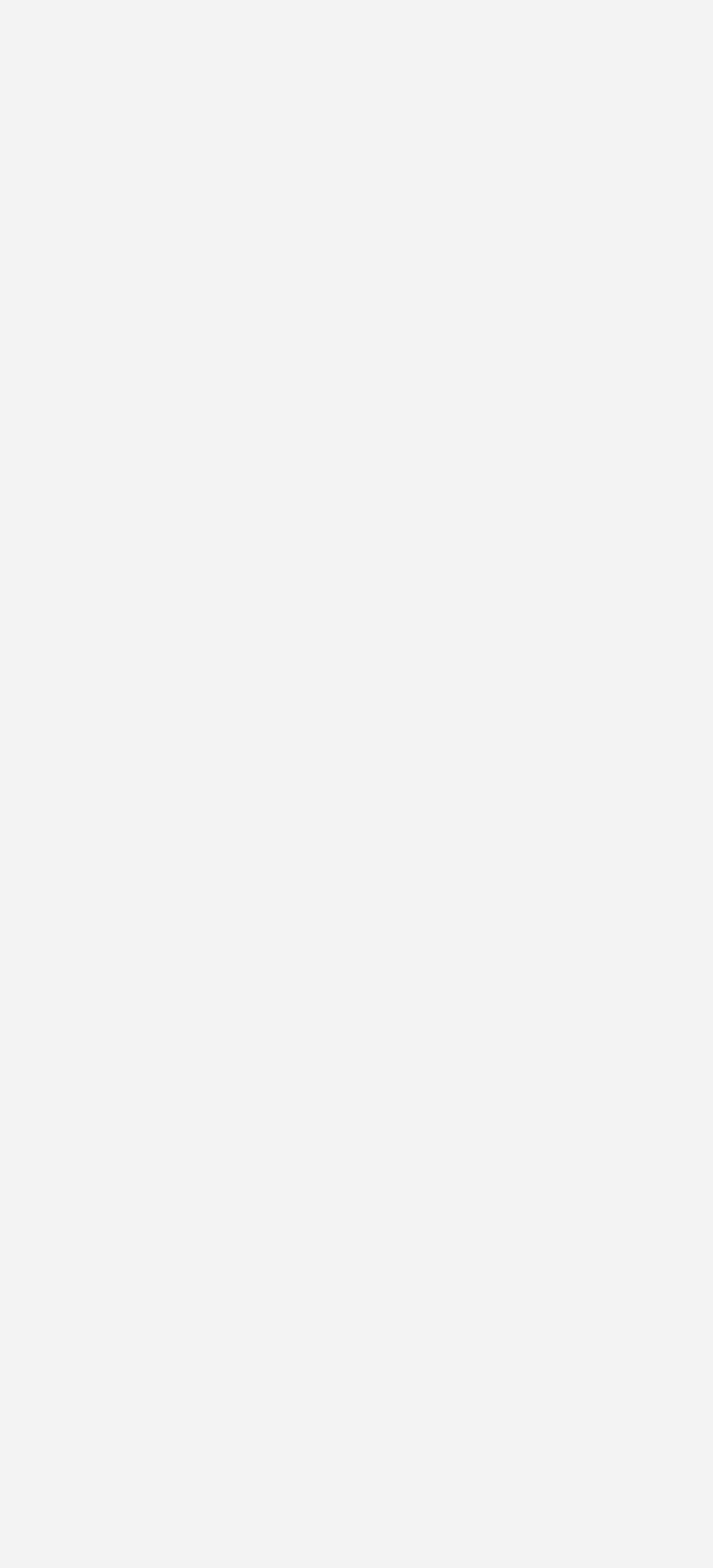Refer to the screenshot and answer the following question in detail:
What is the time of the first reply?

The time of the first reply is 'Sept. 18, 2017 5:11 p.m.' as indicated by the time element corresponding to the first reply.